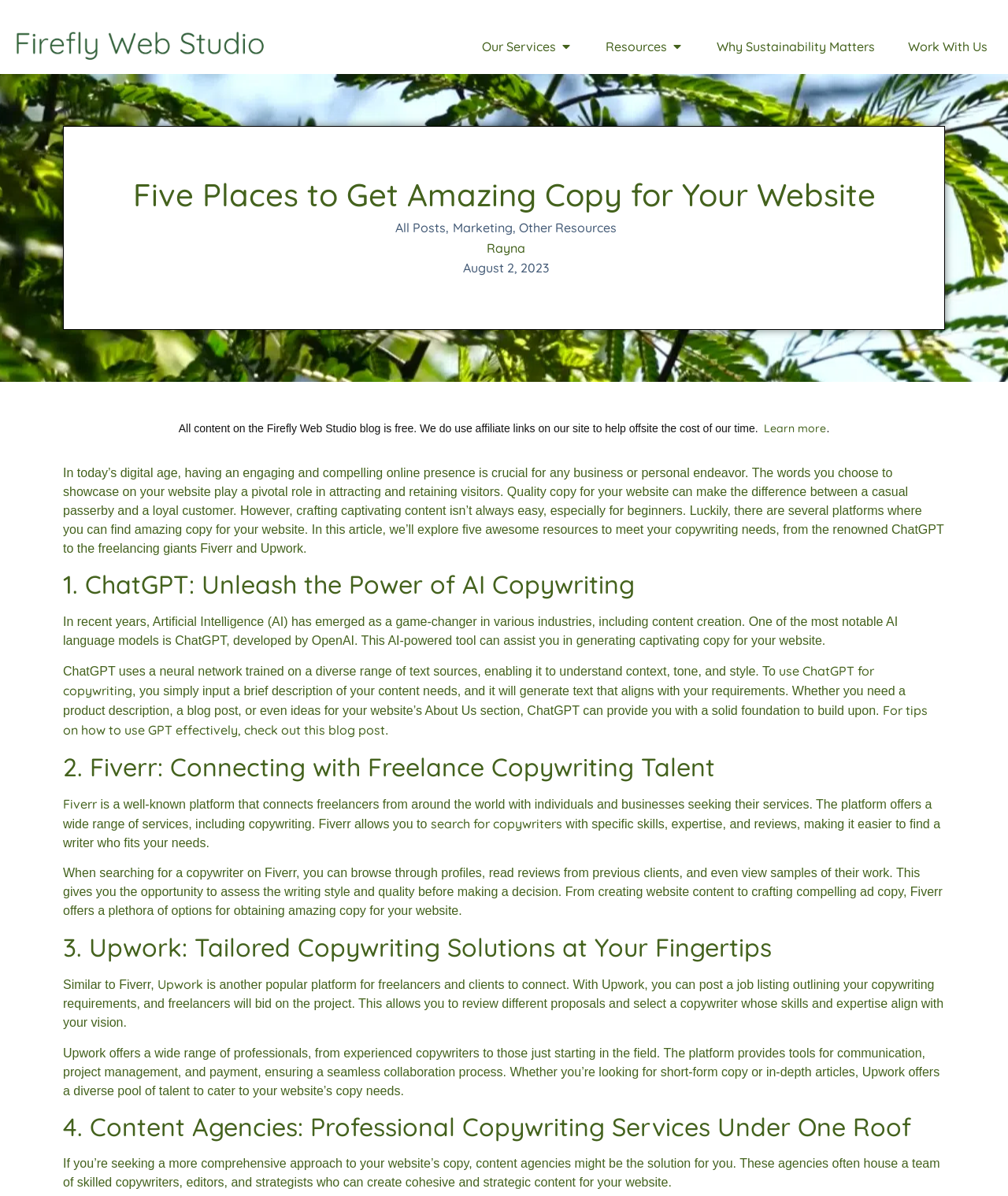What is the name of the website?
Please give a detailed and elaborate answer to the question based on the image.

I determined the answer by looking at the logo in the top-left corner of the webpage, which says 'firefly web studio logo in green - sustainable Wordpress website design'.